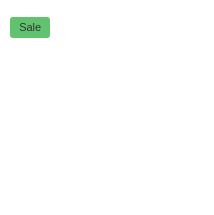Elaborate on the contents of the image in great detail.

The image prominently features a bold "Sale" label, illustrated in a vibrant green color. This eye-catching label is designed to attract attention, highlighting promotional offers that may be available. The "Sale" text is clearly readable against its background, emphasizing special deals or discounts that customers can avail themselves of. This visually compelling element is likely used to drive engagement and encourage shoppers to explore discounted products, enhancing the shopping experience on the page.